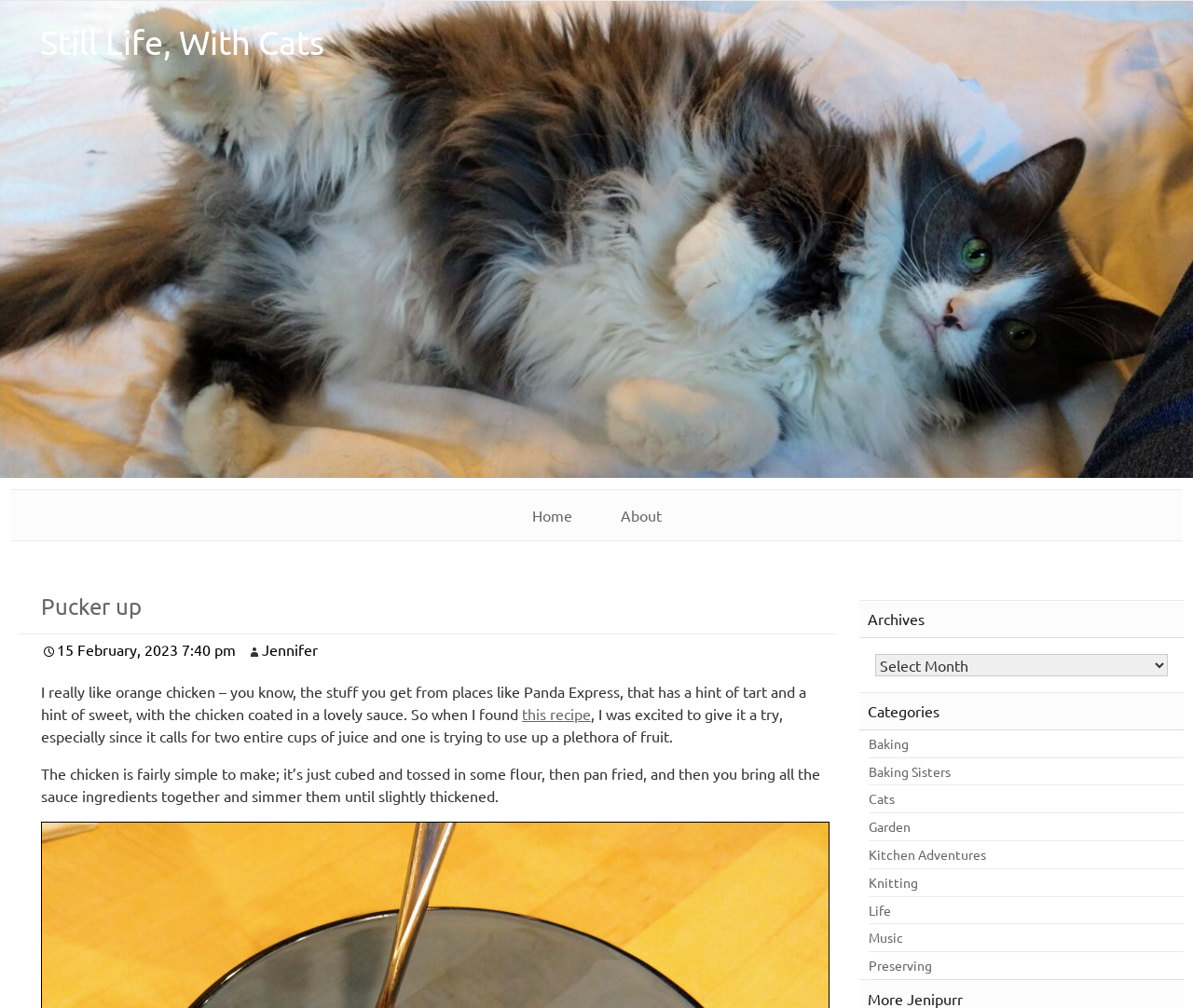What is the author of the current article?
Using the image, elaborate on the answer with as much detail as possible.

The author of the current article can be found by looking at the link element with the text 'Jennifer' which is located below the heading 'Pucker up' and above the static text describing the recipe.